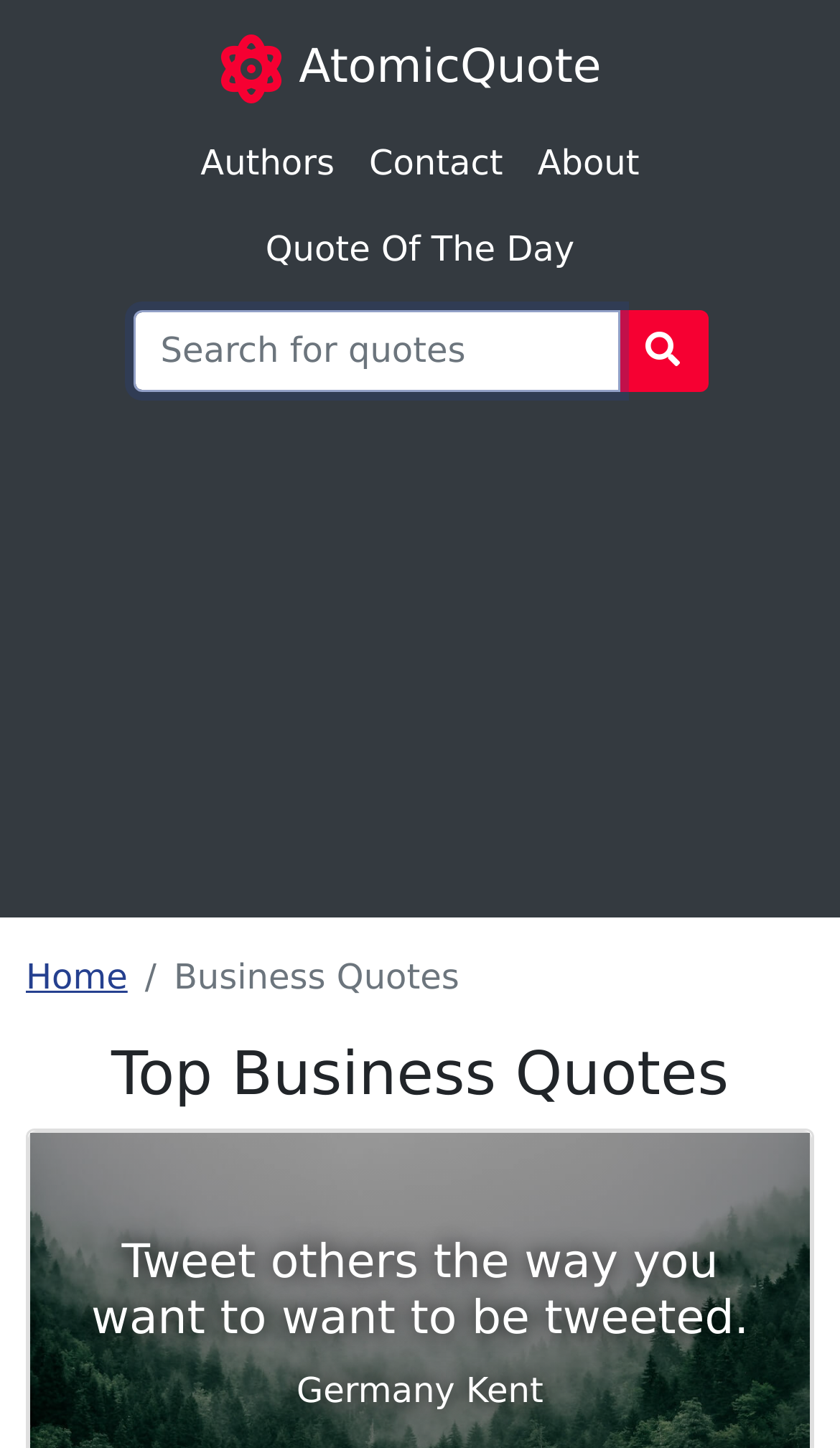Find the bounding box coordinates of the area that needs to be clicked in order to achieve the following instruction: "Search for business quotes". The coordinates should be specified as four float numbers between 0 and 1, i.e., [left, top, right, bottom].

[0.158, 0.215, 0.737, 0.271]